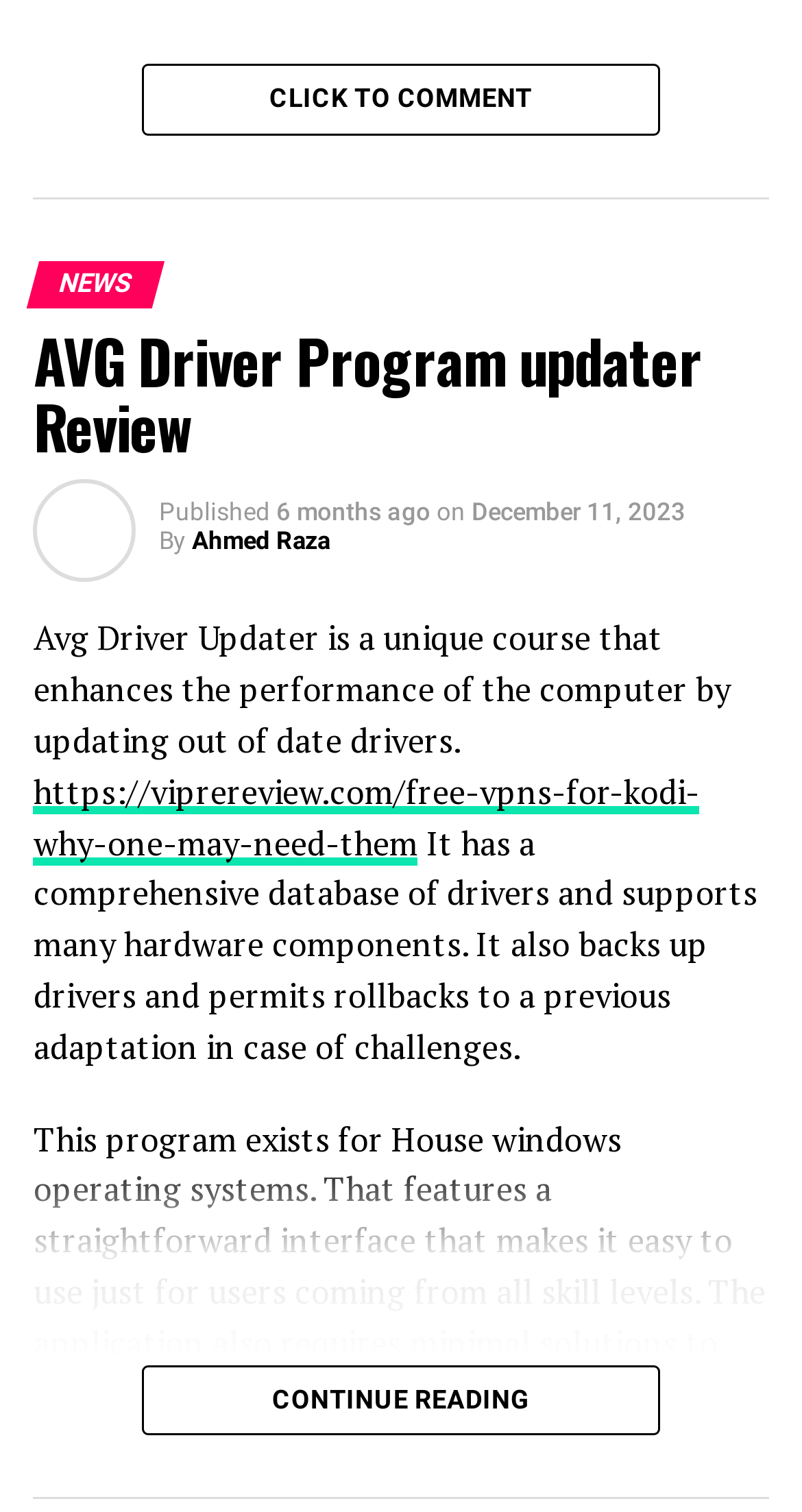What is the purpose of AVG Driver Updater?
From the image, respond with a single word or phrase.

Update outdated drivers